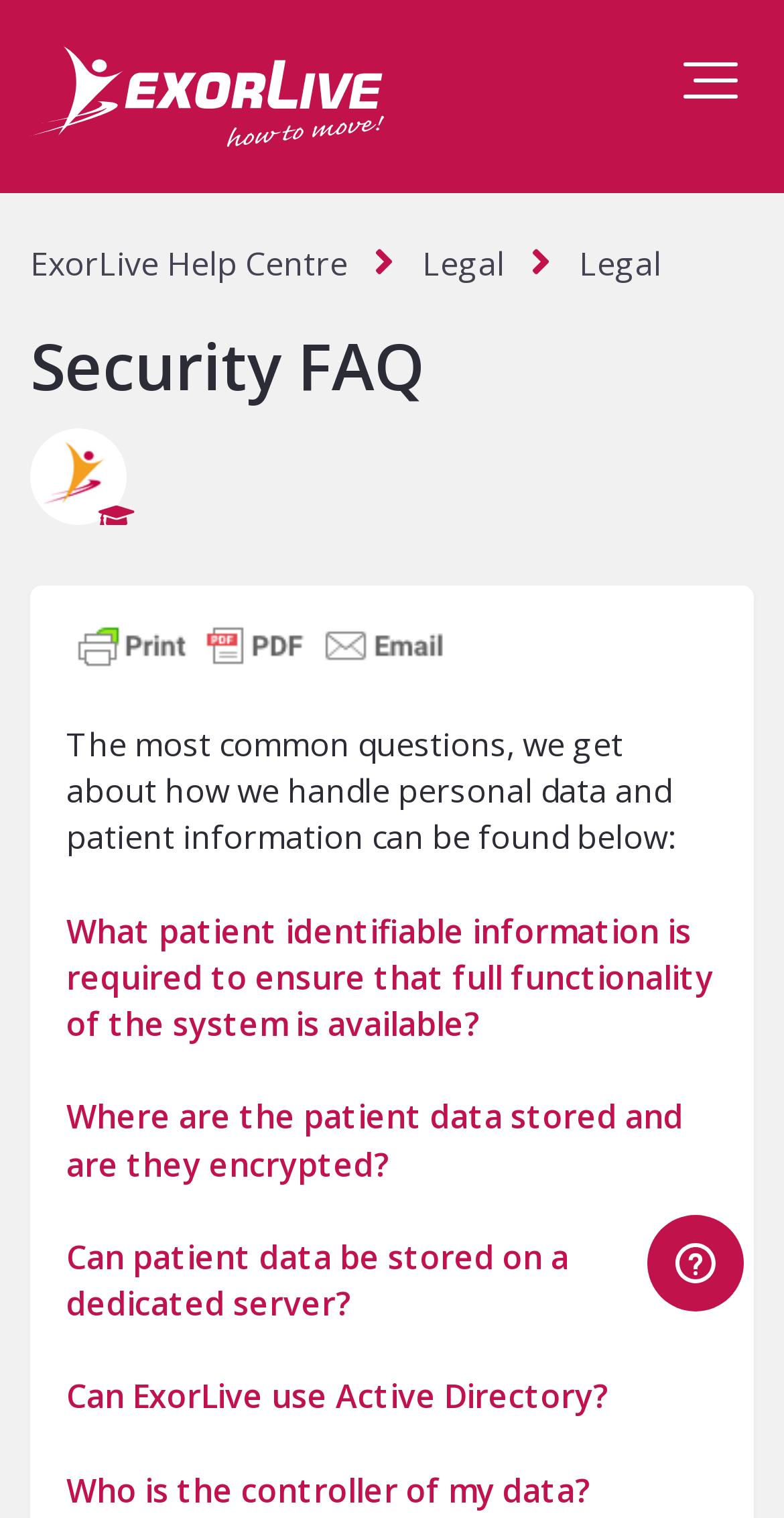From the screenshot, find the bounding box of the UI element matching this description: "aria-label="Toggle Navigation"". Supply the bounding box coordinates in the form [left, top, right, bottom], each a float between 0 and 1.

[0.851, 0.031, 0.962, 0.076]